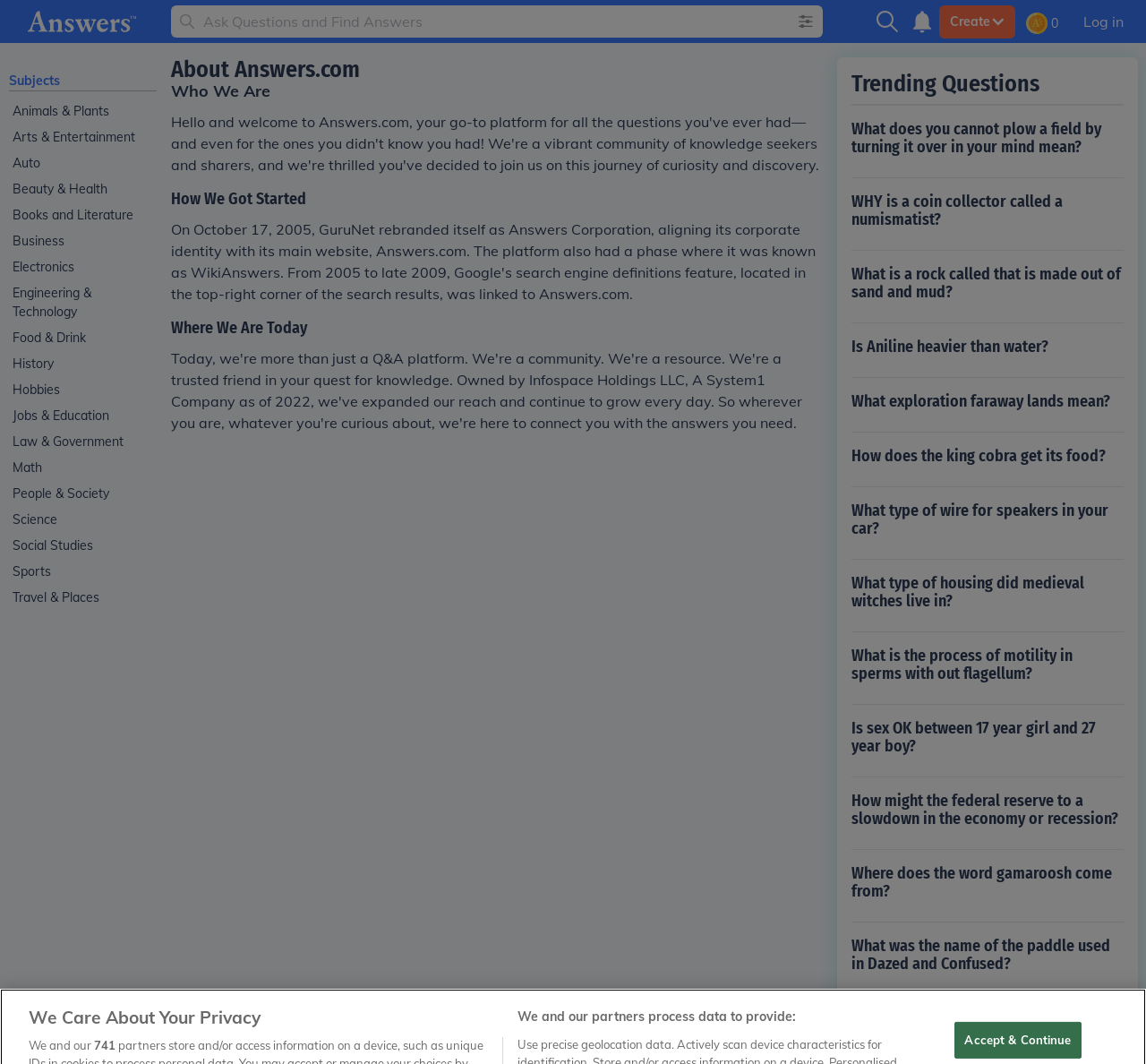Determine the bounding box coordinates of the area to click in order to meet this instruction: "Click on the 'Create' button".

[0.819, 0.005, 0.886, 0.036]